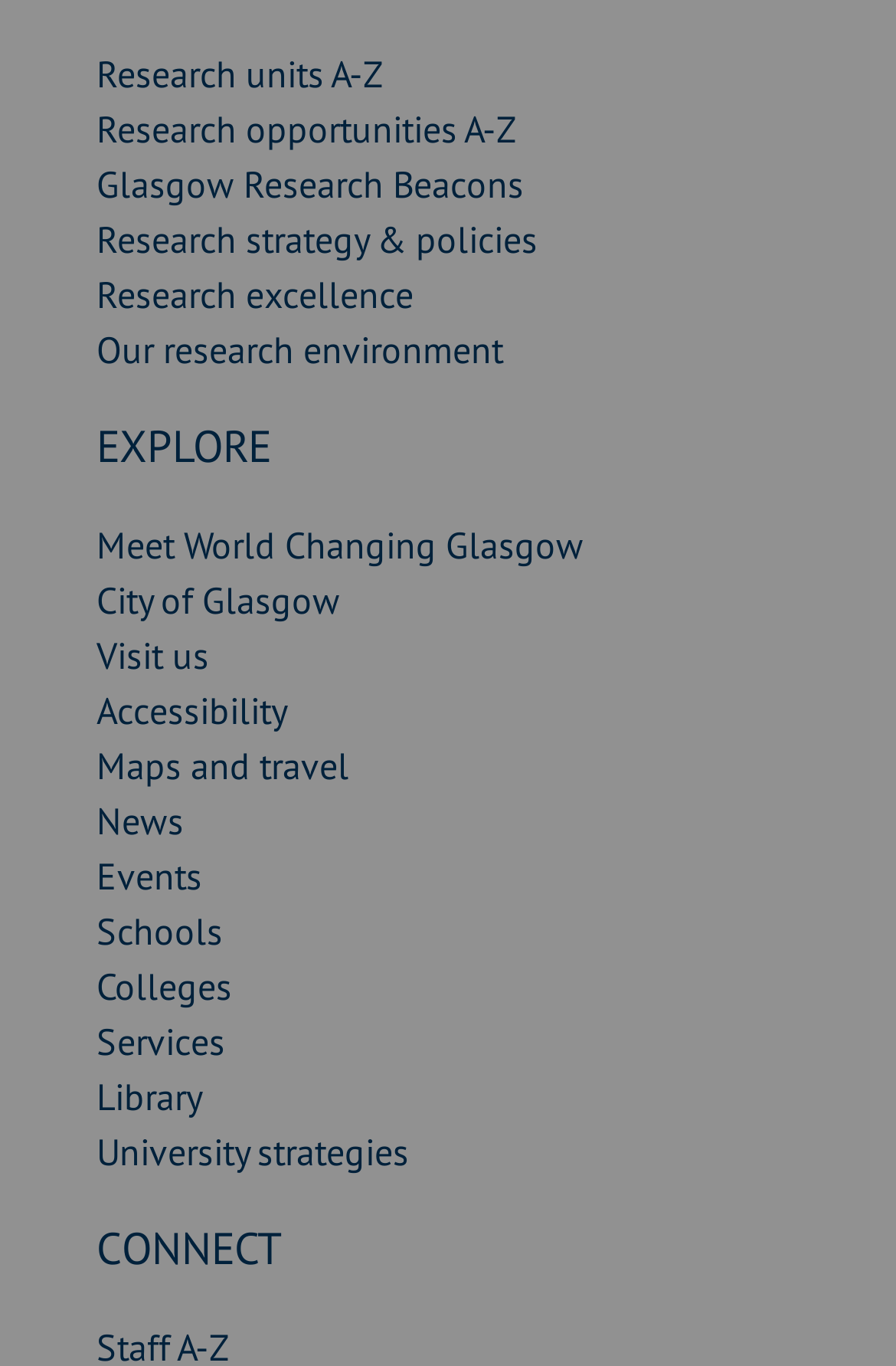Show the bounding box coordinates of the region that should be clicked to follow the instruction: "Learn about research opportunities."

[0.108, 0.078, 0.577, 0.111]